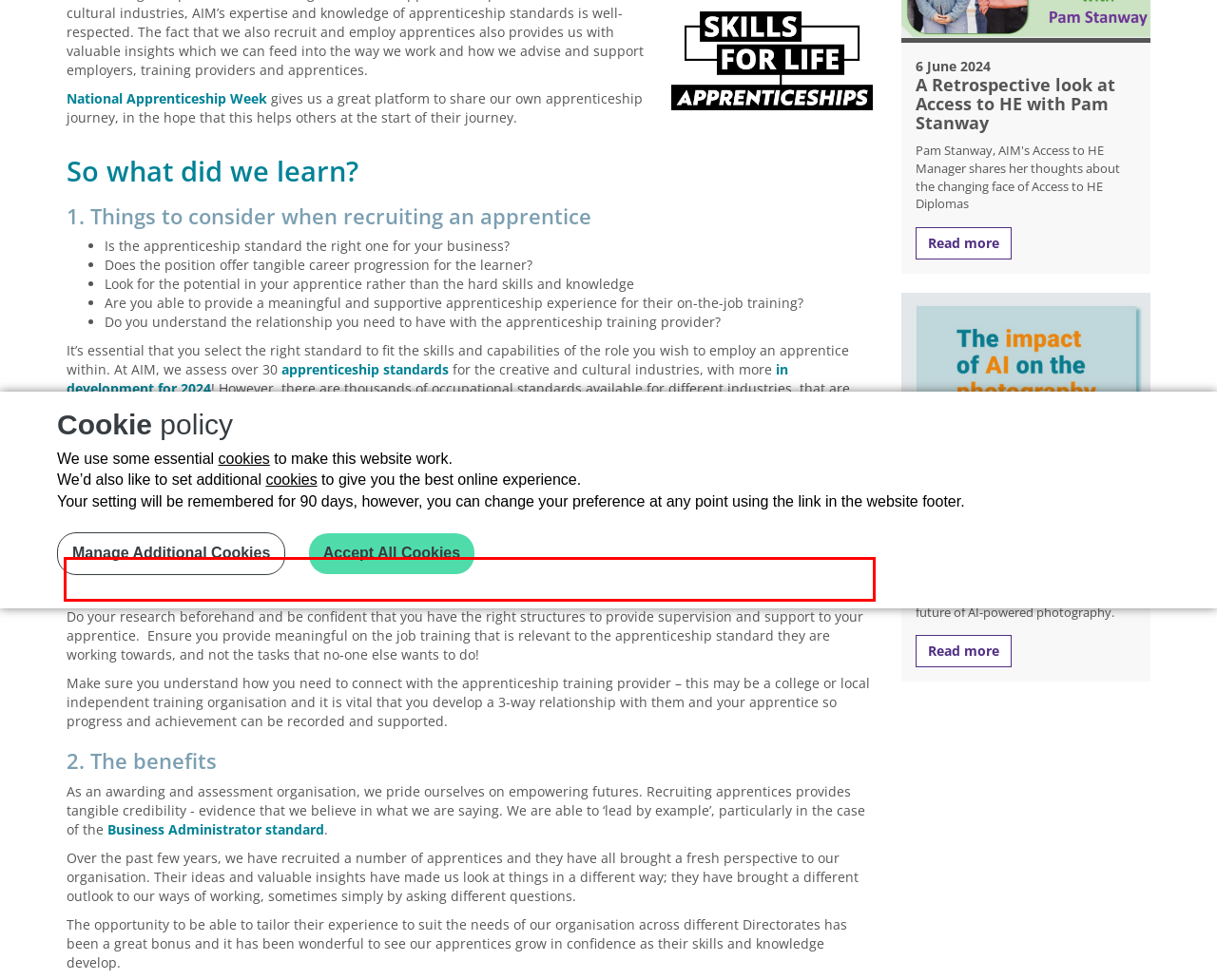You are presented with a webpage screenshot featuring a red bounding box. Perform OCR on the text inside the red bounding box and extract the content.

It’s a big step for both the apprentice and the employer but embracing the challenge and investing in an apprentice will gain you a loyal, skilled employee.